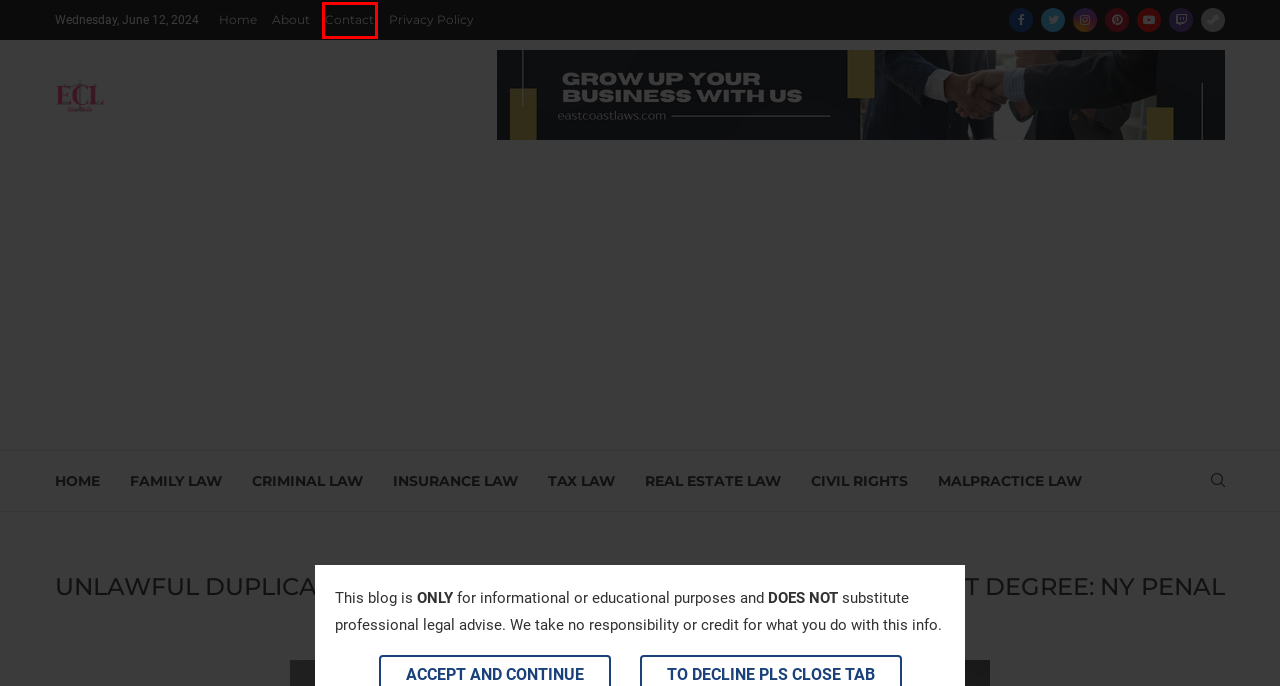After examining the screenshot of a webpage with a red bounding box, choose the most accurate webpage description that corresponds to the new page after clicking the element inside the red box. Here are the candidates:
A. Contact - East Coast Laws
B. Tax Law - East Coast Laws
C. Real Estate Law - East Coast Laws
D. Privacy Policy - East Coast Laws
E. Insurance Law - East Coast Laws
F. Malpractice Law - East Coast Laws
G. Civil Rights - East Coast Laws
H. Family Law - East Coast Laws

A